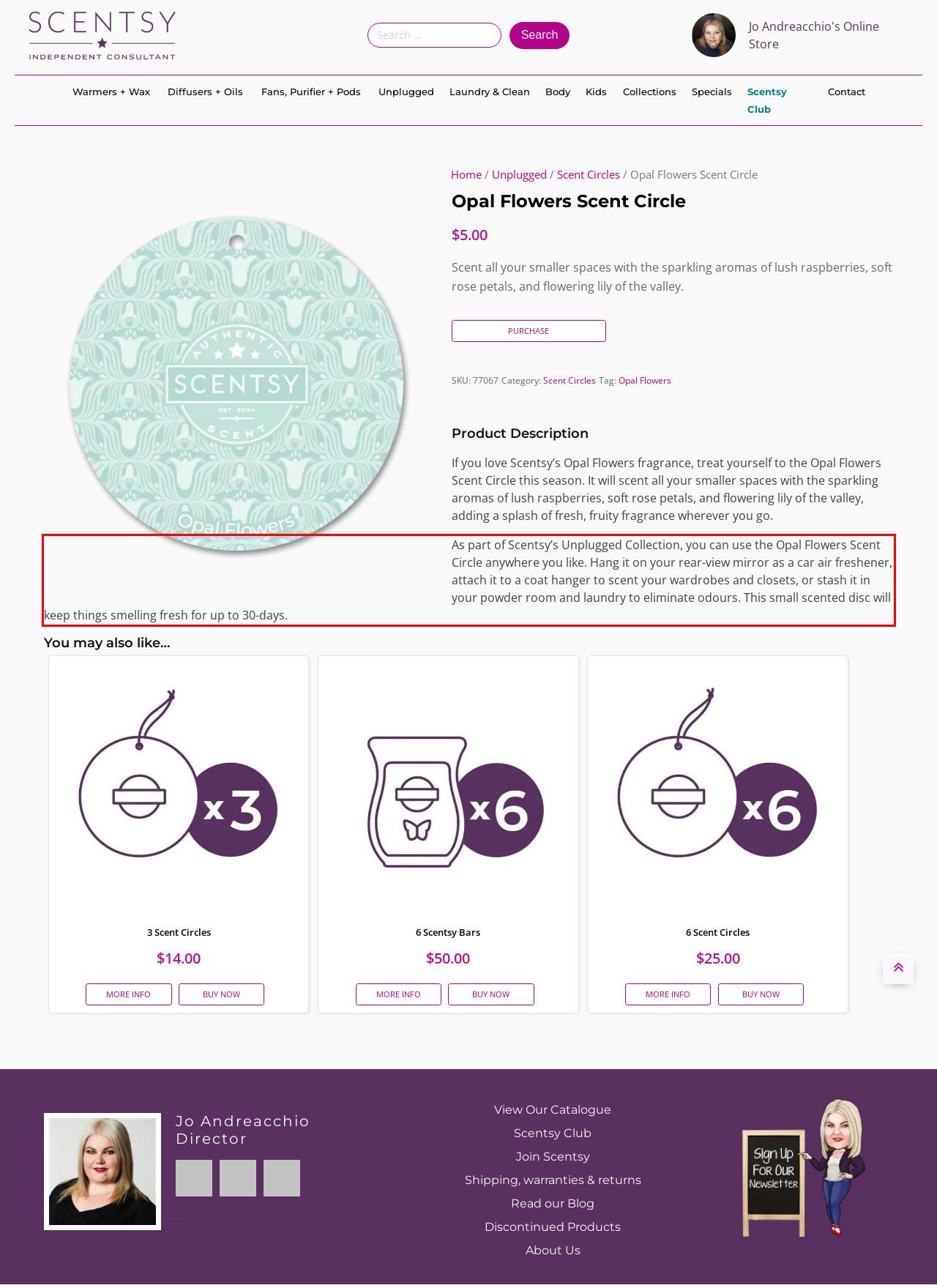Using OCR, extract the text content found within the red bounding box in the given webpage screenshot.

As part of Scentsy’s Unplugged Collection, you can use the Opal Flowers Scent Circle anywhere you like. Hang it on your rear-view mirror as a car air freshener, attach it to a coat hanger to scent your wardrobes and closets, or stash it in your powder room and laundry to eliminate odours. This small scented disc will keep things smelling fresh for up to 30-days.